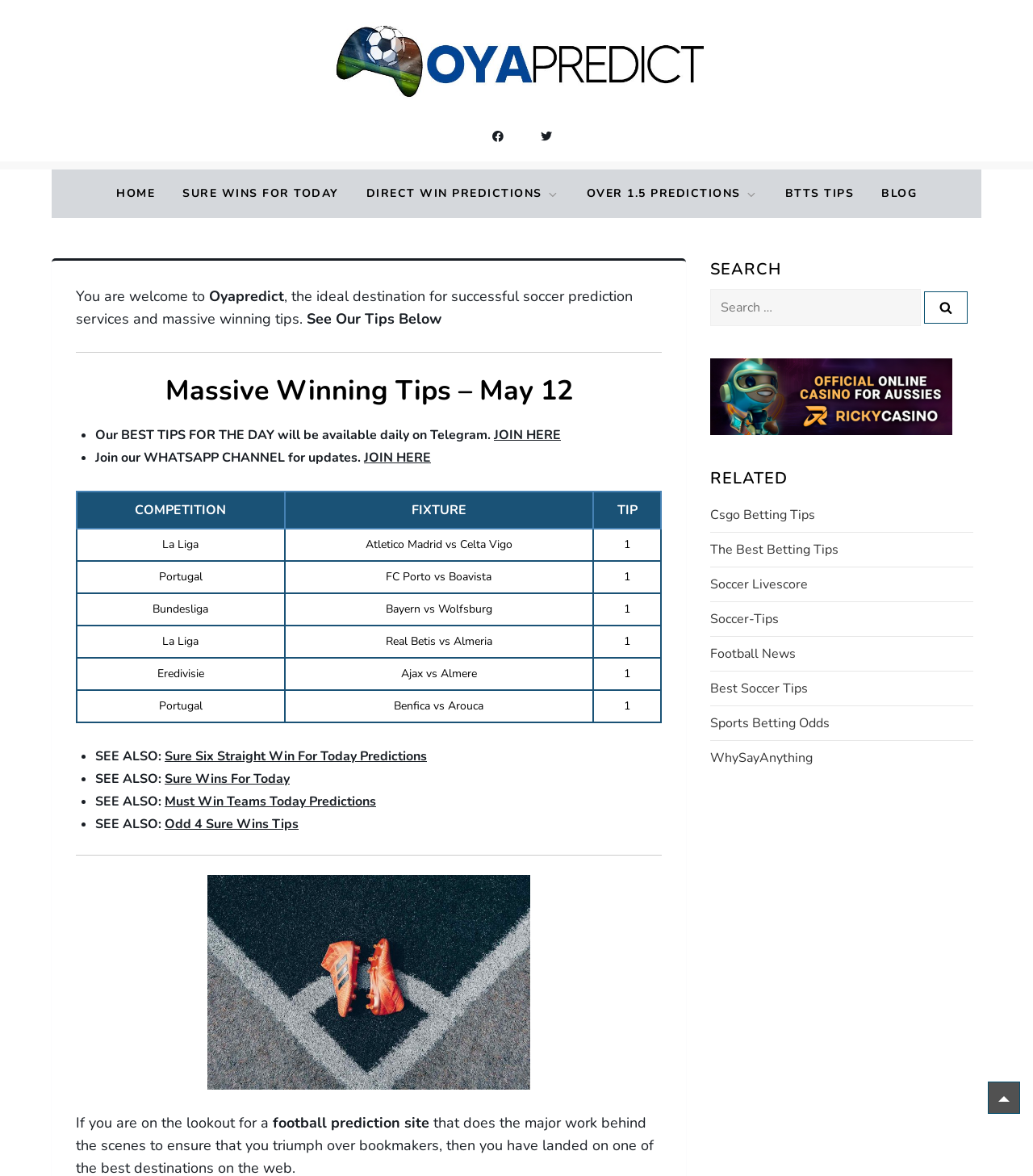Please find the bounding box for the UI element described by: "Must Win Teams Today Predictions".

[0.159, 0.674, 0.364, 0.689]